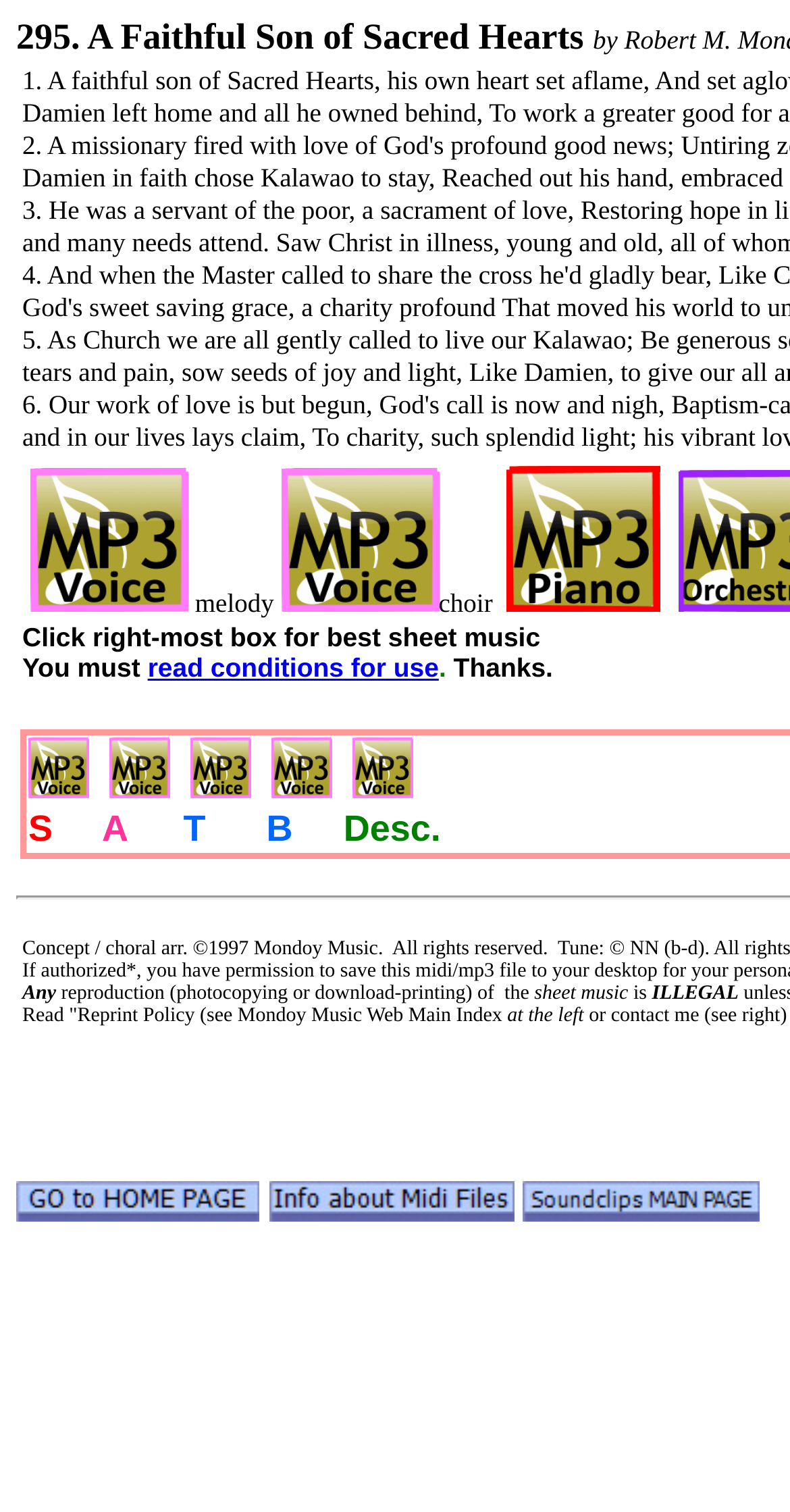Please provide a short answer using a single word or phrase for the question:
How many images are there with the text 'Voice | Downloadable'

5